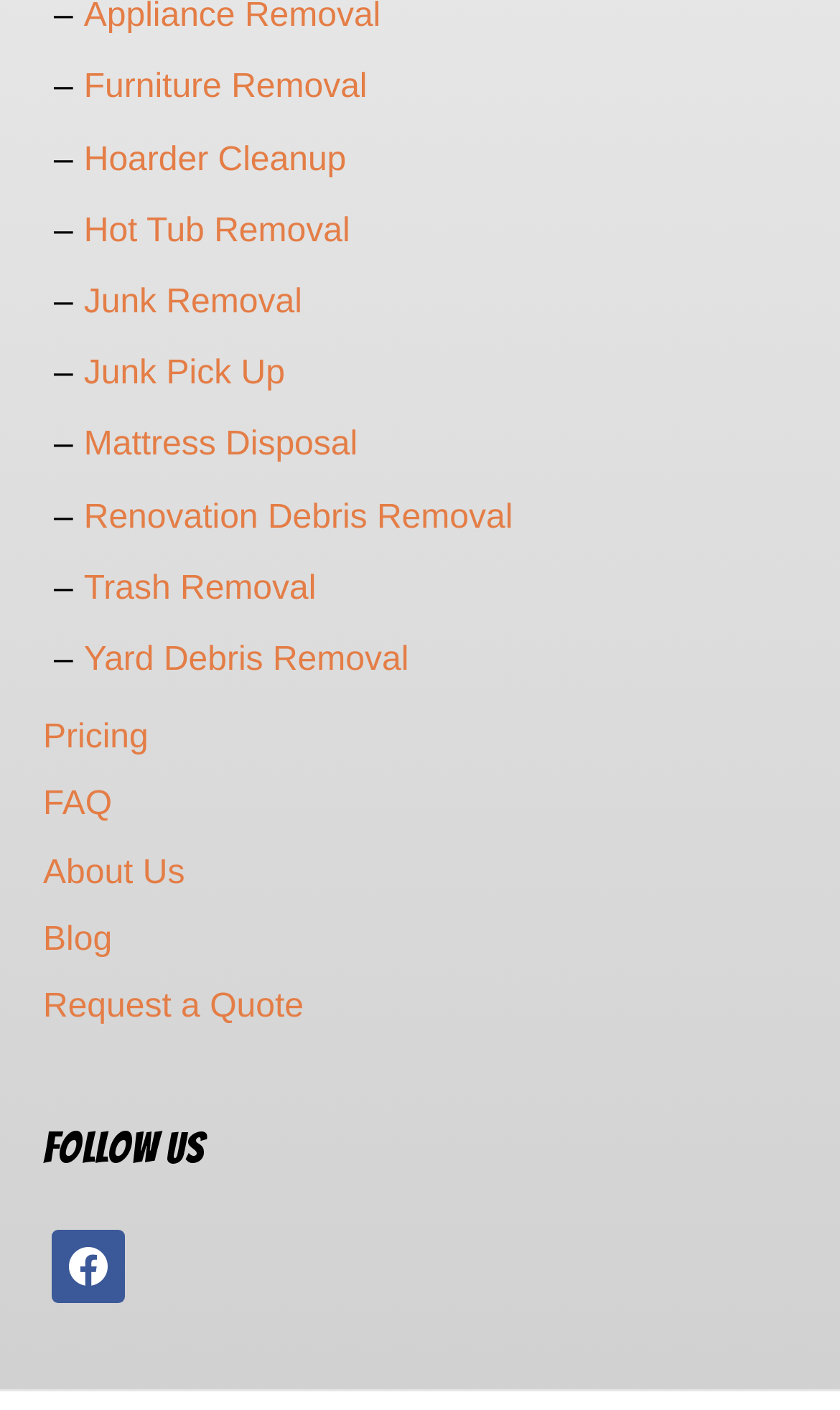What is the purpose of the 'Request a Quote' link?
Use the information from the image to give a detailed answer to the question.

The 'Request a Quote' link is likely intended for customers to request a quote for the services offered by the company. This link is placed alongside other links such as 'Pricing' and 'FAQ', suggesting that it is related to the process of inquiring about or purchasing the company's services.